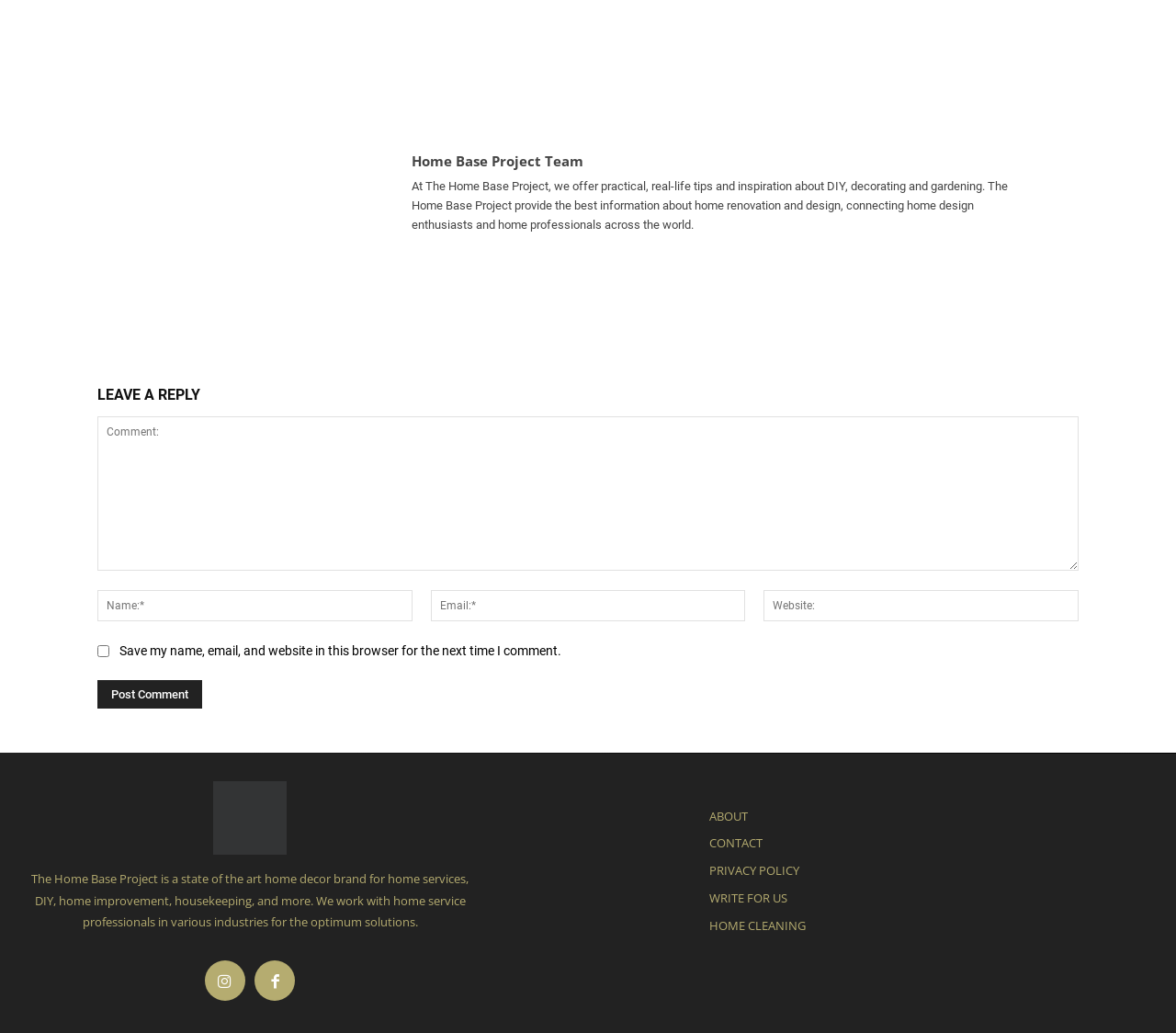What type of services are offered by The Home Base Project?
Look at the image and construct a detailed response to the question.

The static text 'The Home Base Project is a state of the art home decor brand for home services, DIY, home improvement, housekeeping, and more.' indicates that The Home Base Project offers various home services.